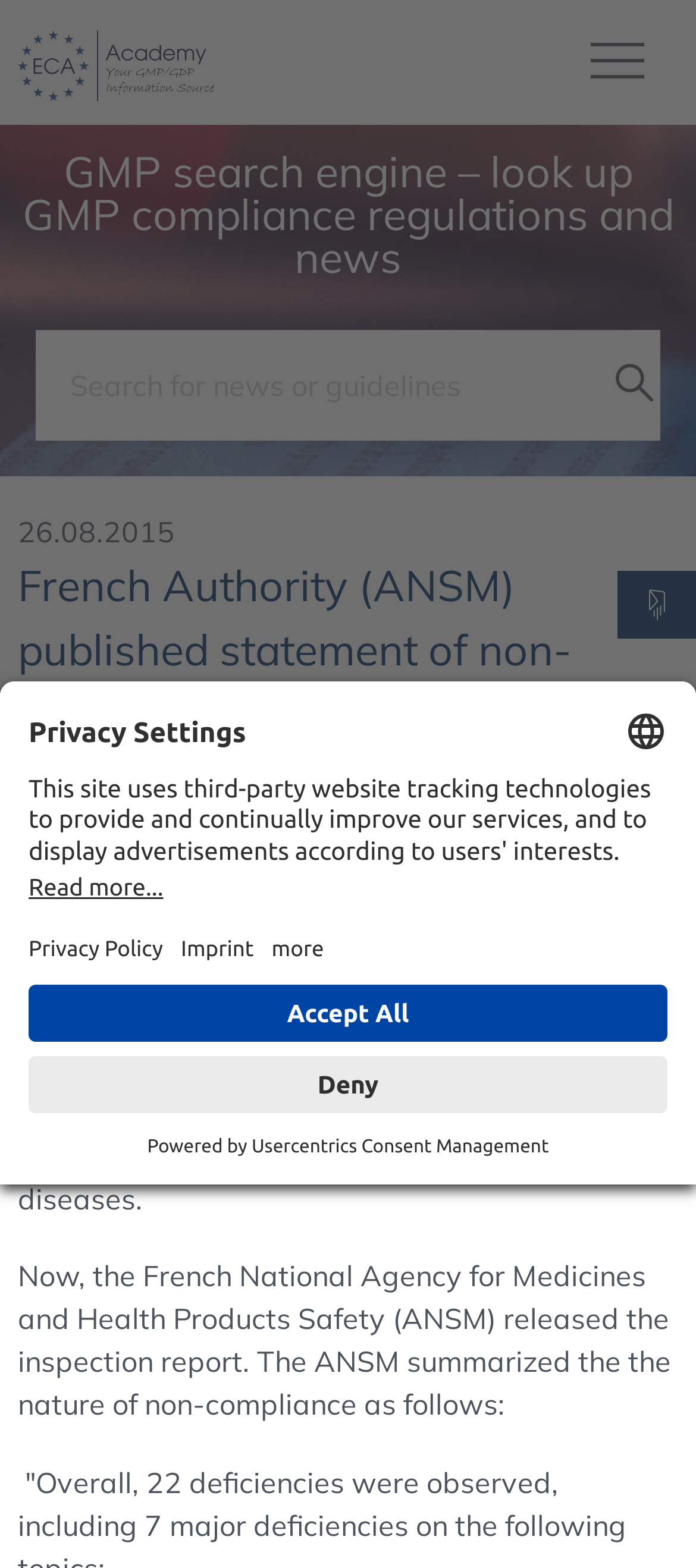What is the date of the publication?
Provide a thorough and detailed answer to the question.

The answer can be found in the time element which displays the date '26.08.2015'.